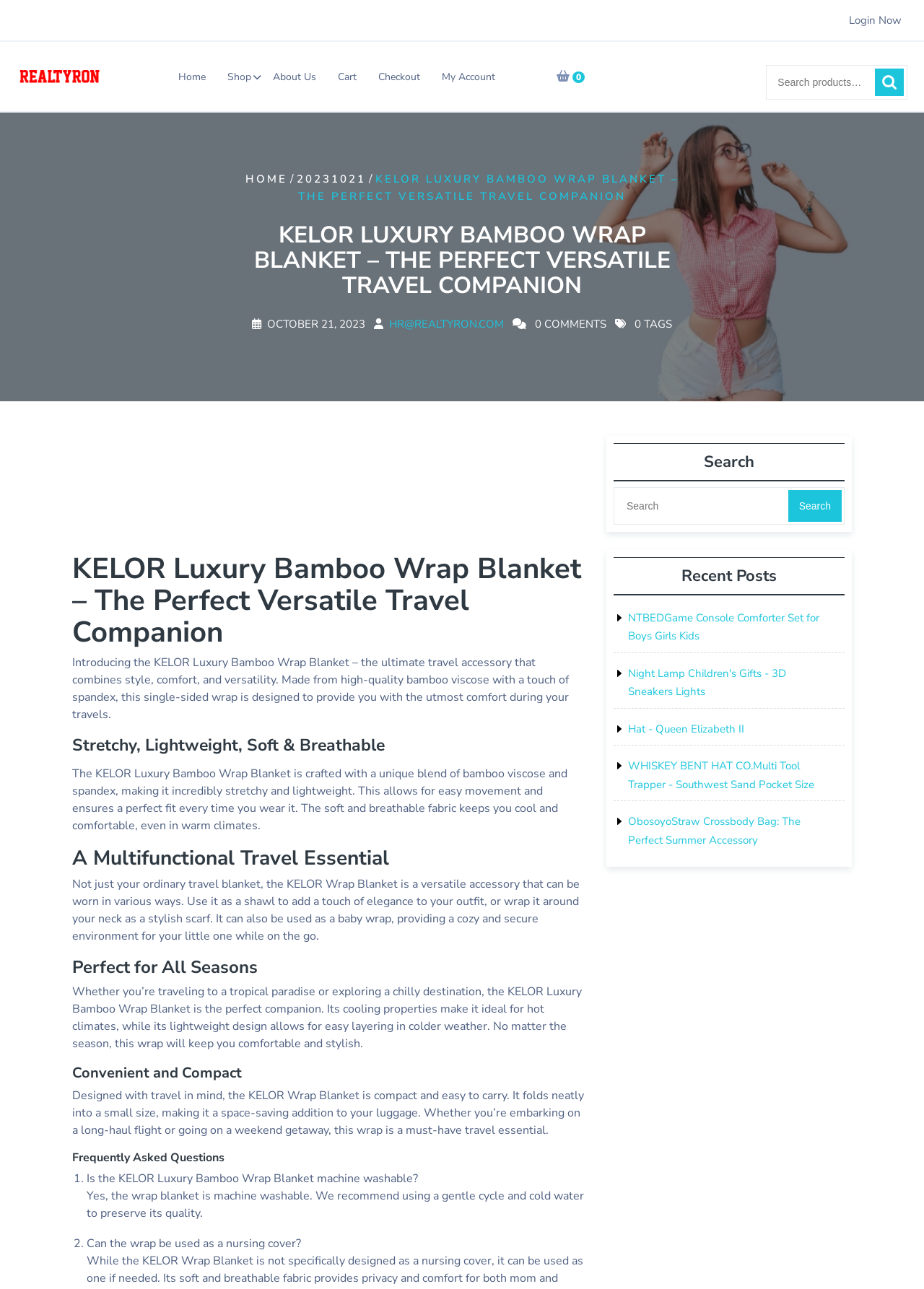Based on the element description: "Hat - Queen Elizabeth II", identify the UI element and provide its bounding box coordinates. Use four float numbers between 0 and 1, [left, top, right, bottom].

[0.68, 0.56, 0.805, 0.571]